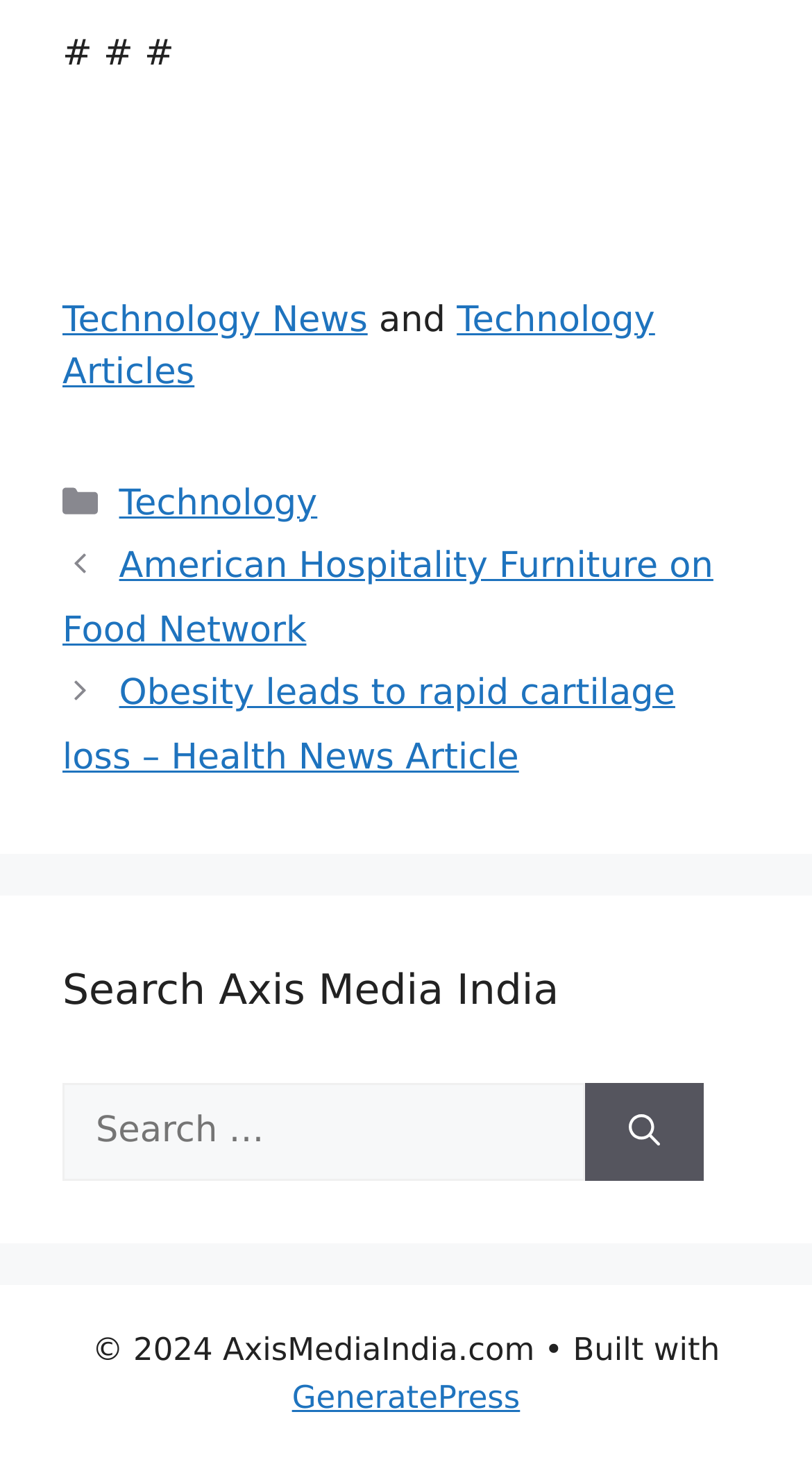What is the copyright year of the website?
Please provide a detailed and thorough answer to the question.

At the bottom of the webpage, I found the copyright information '© 2024 AxisMediaIndia.com', which indicates that the copyright year of the website is 2024.